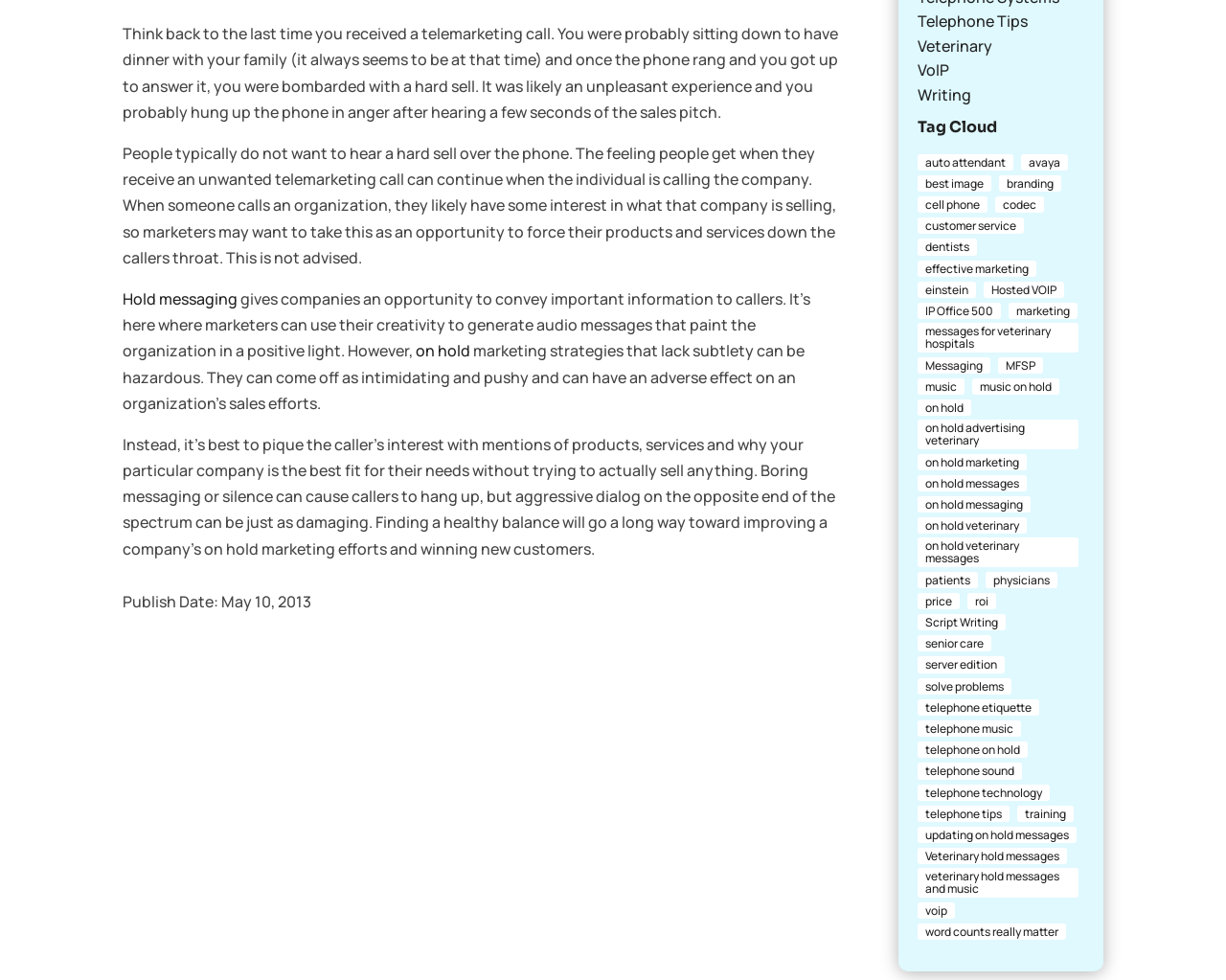Please identify the bounding box coordinates of the clickable area that will fulfill the following instruction: "Click on 'telephone etiquette'". The coordinates should be in the format of four float numbers between 0 and 1, i.e., [left, top, right, bottom].

[0.749, 0.713, 0.848, 0.73]